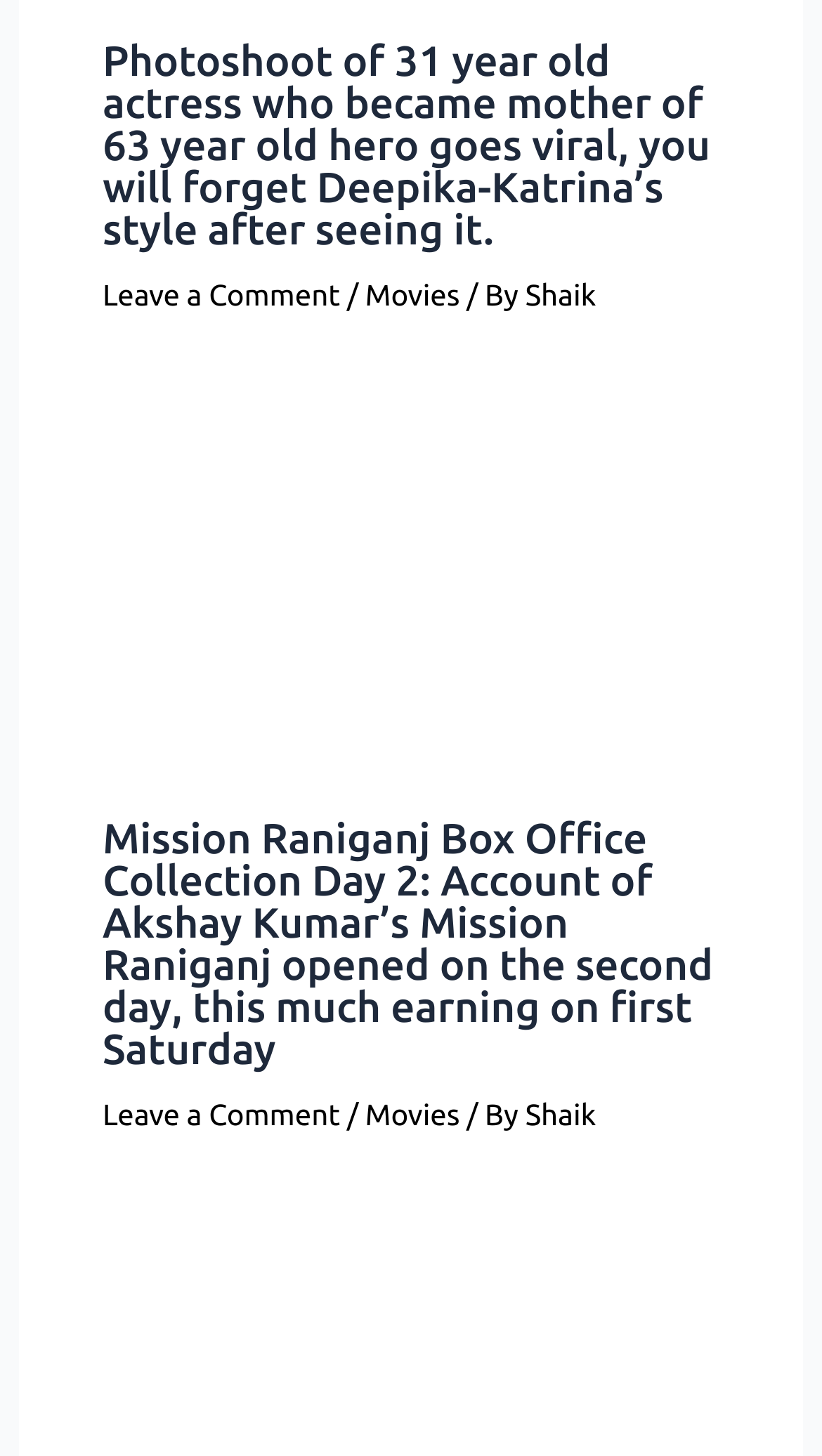Determine the bounding box coordinates of the region to click in order to accomplish the following instruction: "Read more about Both releases of Dharmendra’s grandson Rajveer". Provide the coordinates as four float numbers between 0 and 1, specifically [left, top, right, bottom].

[0.125, 0.958, 0.875, 0.984]